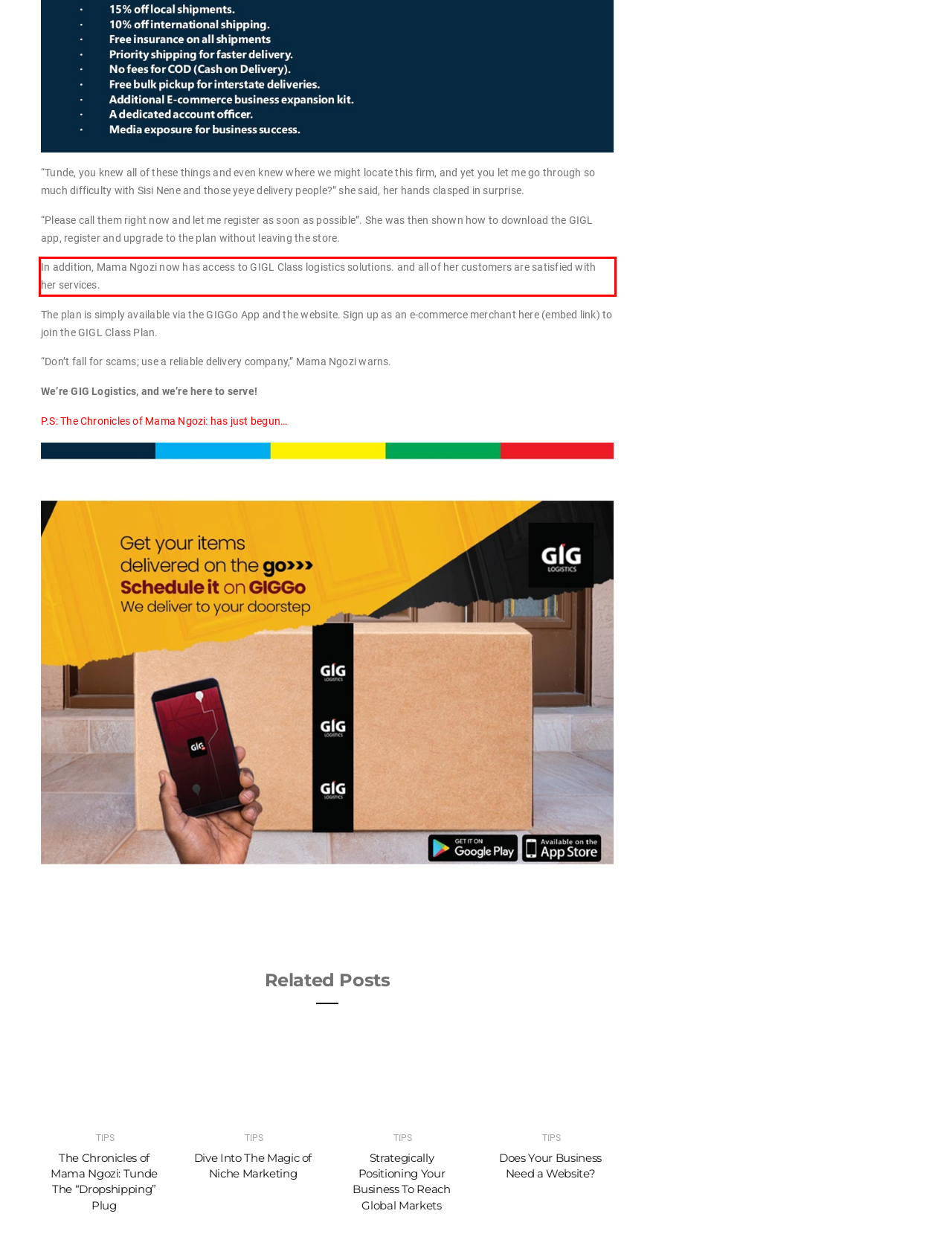You are looking at a screenshot of a webpage with a red rectangle bounding box. Use OCR to identify and extract the text content found inside this red bounding box.

In addition, Mama Ngozi now has access to GIGL Class logistics solutions. and all of her customers are satisfied with her services.